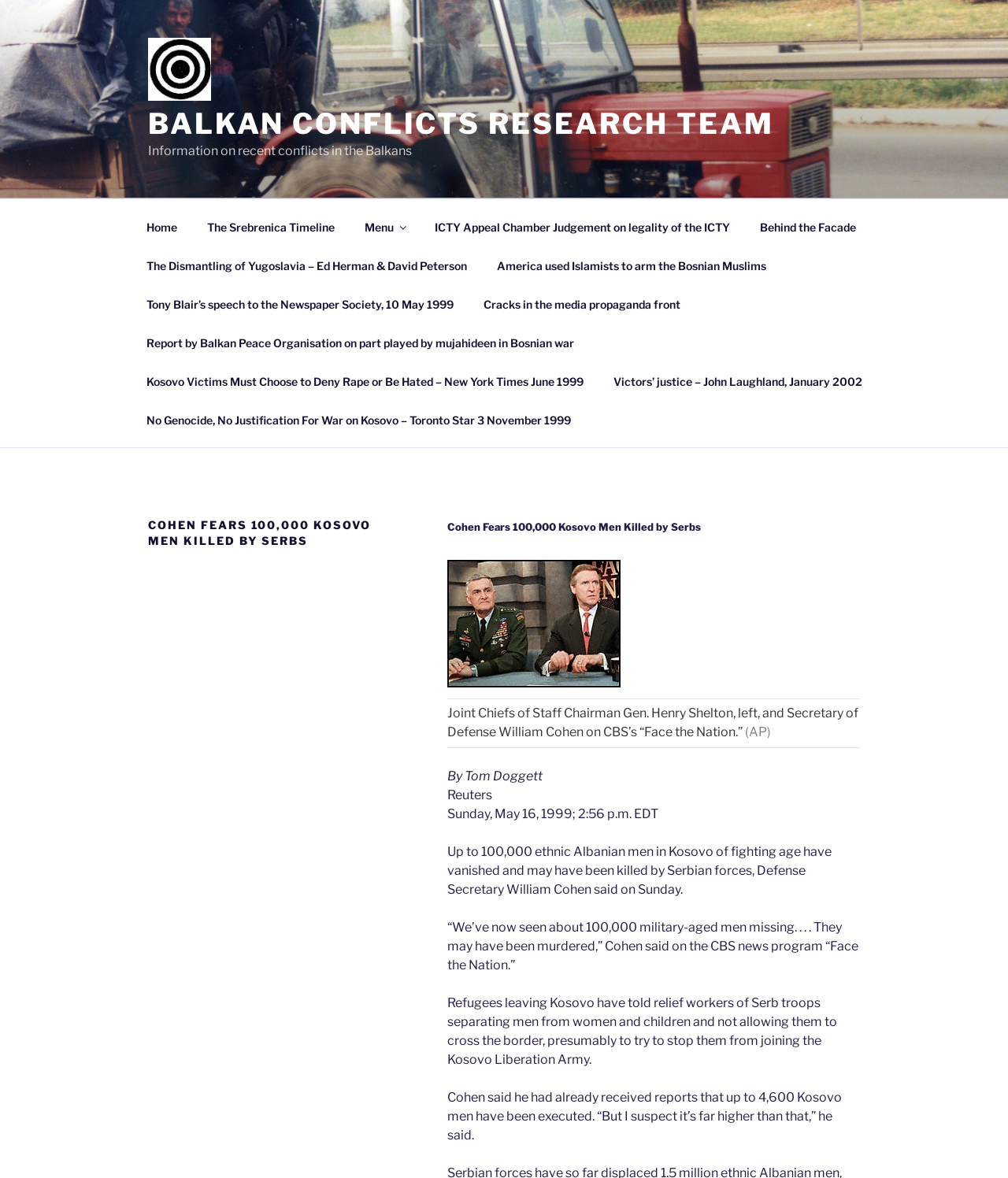Who is the author of the article?
Examine the image and provide an in-depth answer to the question.

I found the author's name by looking at the text 'By Tom Doggett' which is located below the heading and above the article content.